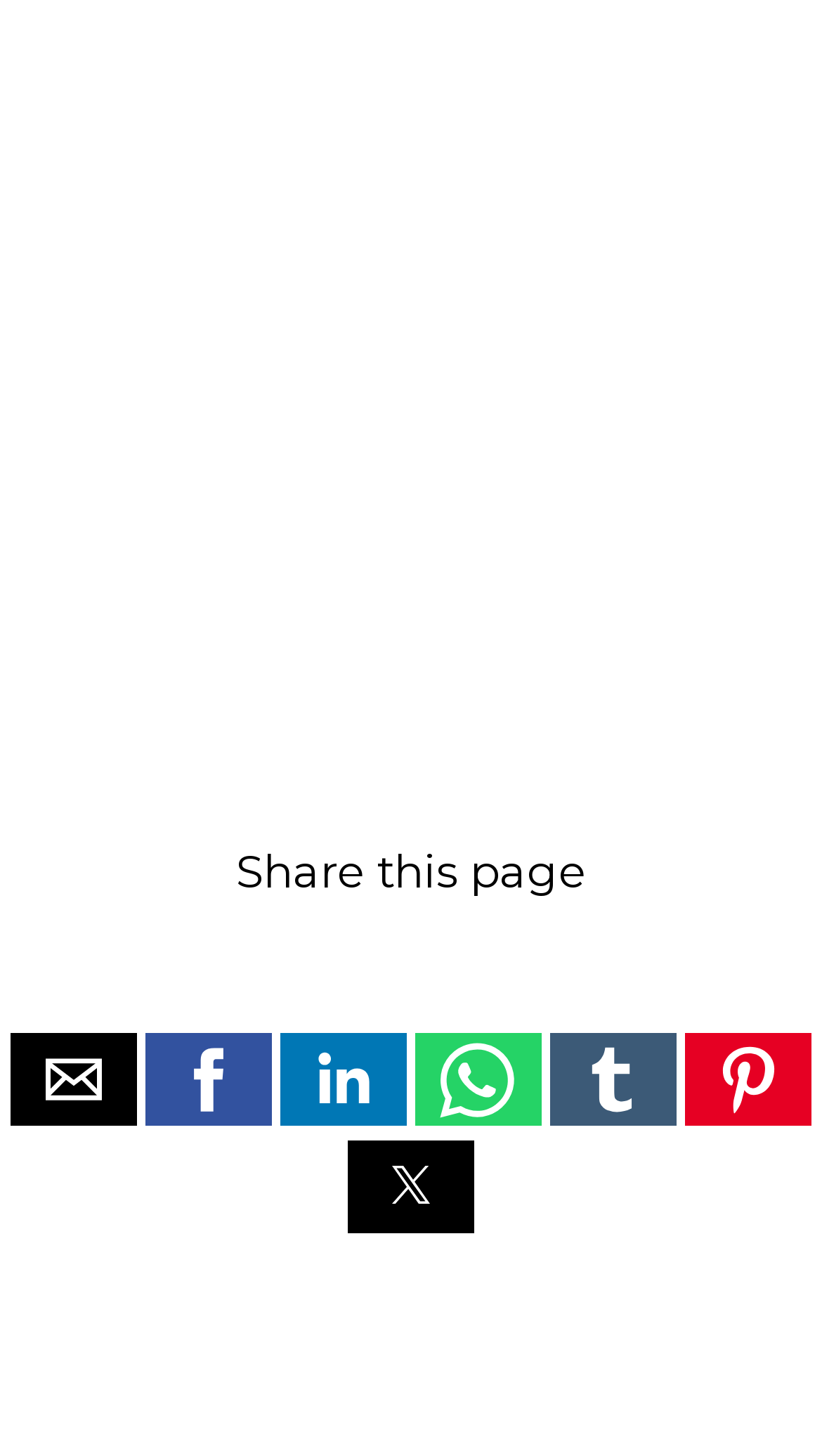Determine the bounding box coordinates for the area that needs to be clicked to fulfill this task: "Share this page on Twitter". The coordinates must be given as four float numbers between 0 and 1, i.e., [left, top, right, bottom].

[0.423, 0.783, 0.577, 0.846]